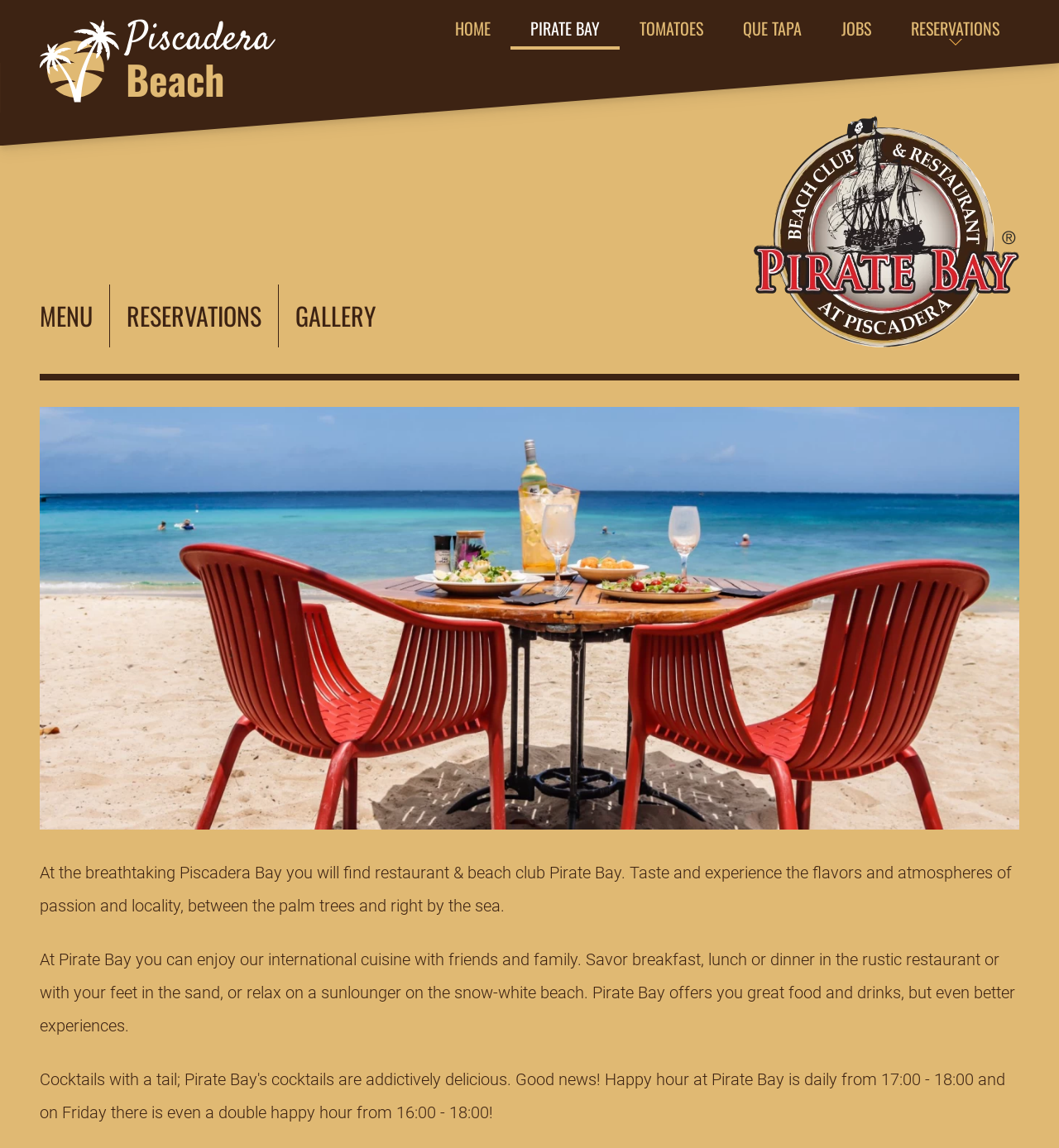Given the description "Eufy Doorbell", determine the bounding box of the corresponding UI element.

None